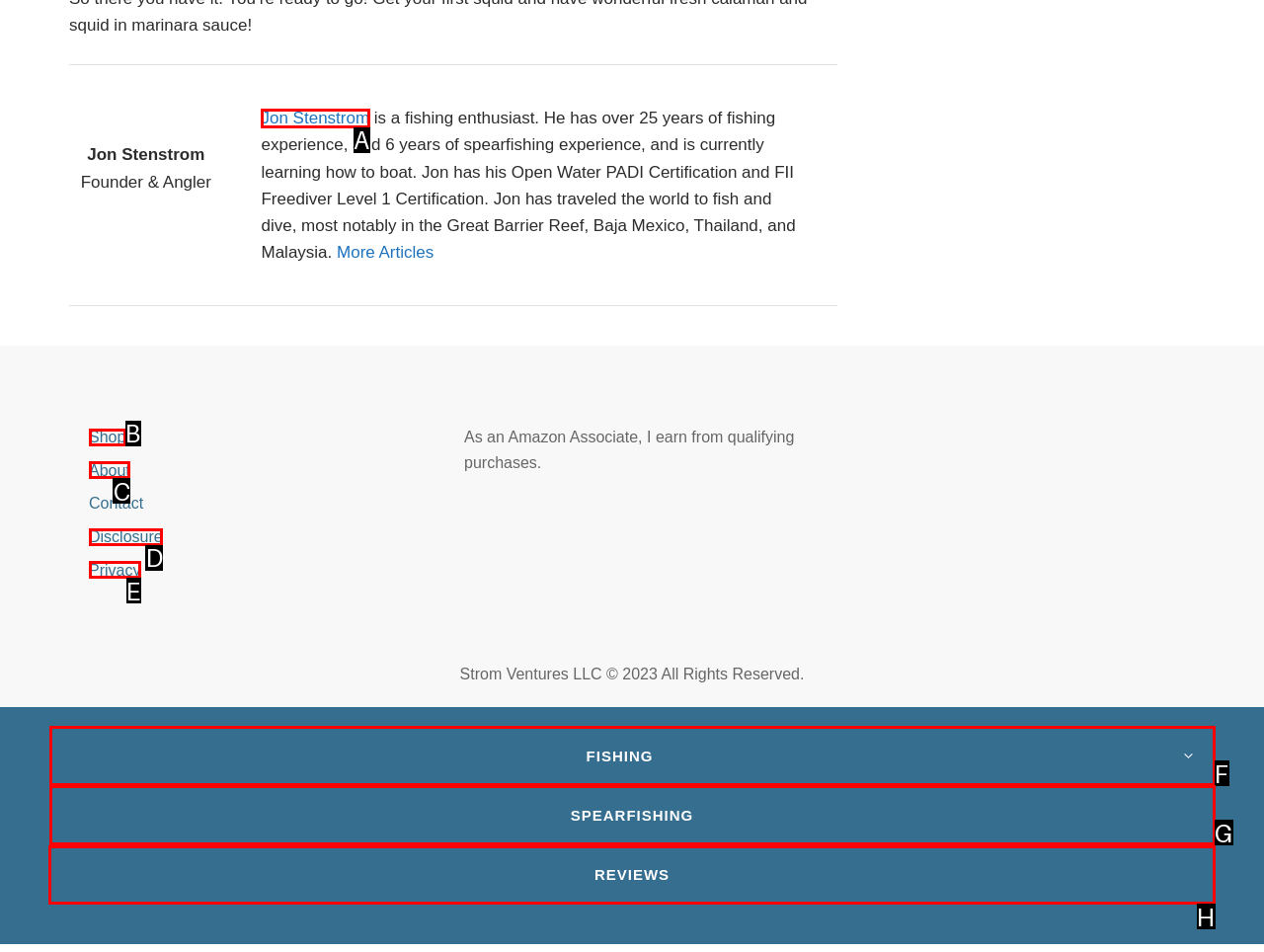Which option should be clicked to execute the following task: Read reviews? Respond with the letter of the selected option.

H